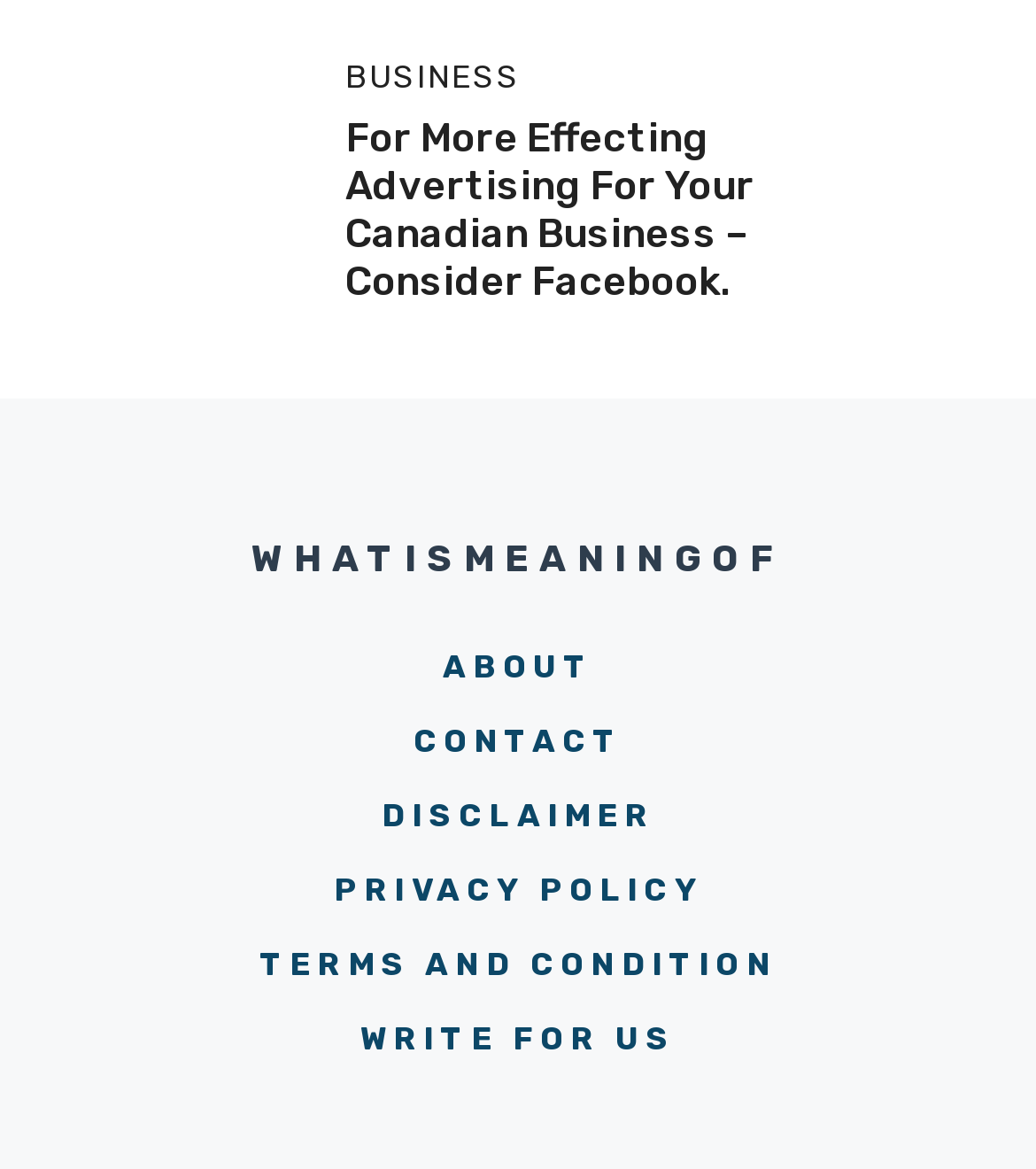What is the purpose of the link 'WRITE FOR US'?
Using the visual information, answer the question in a single word or phrase.

Guest blogging